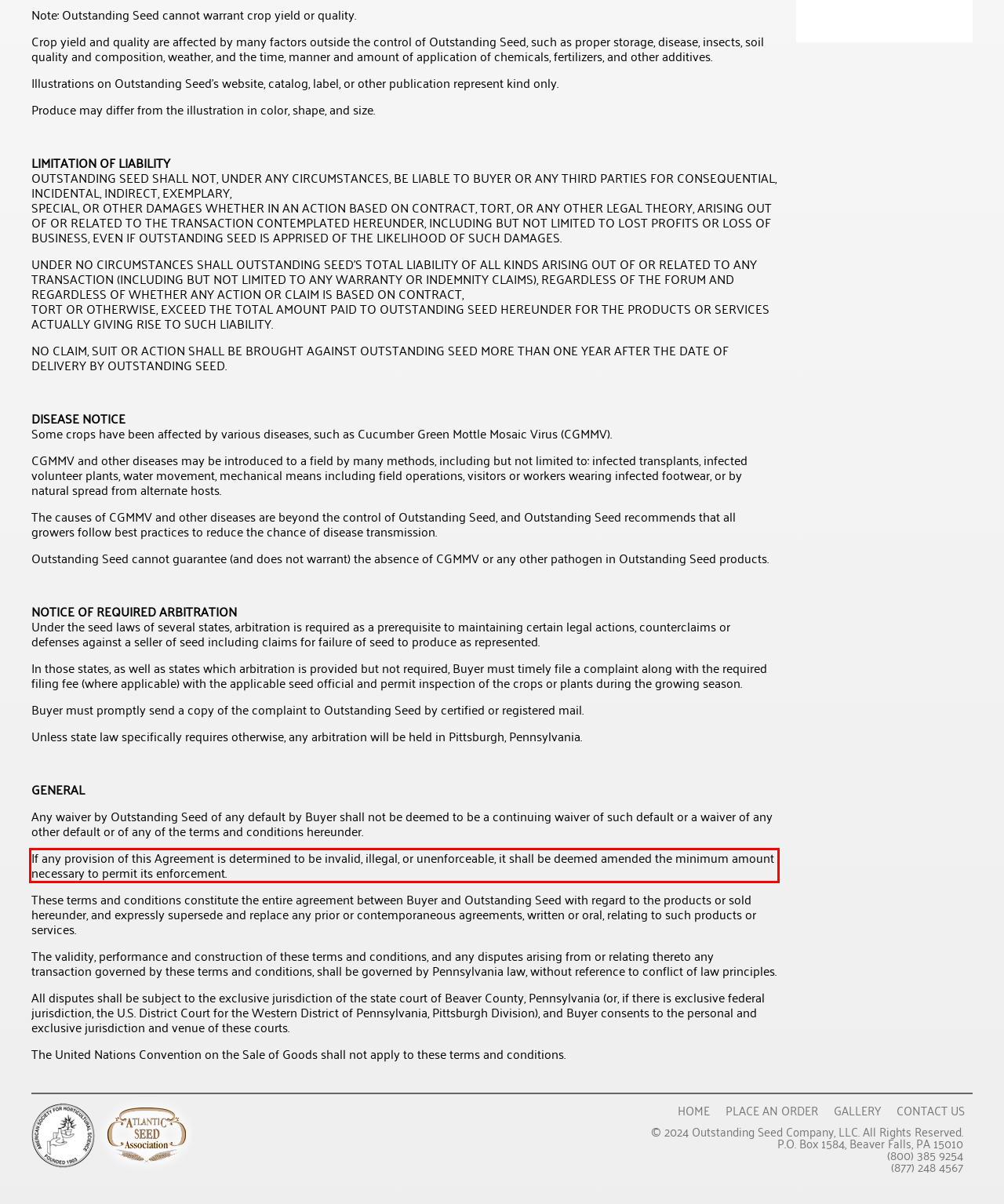Analyze the screenshot of the webpage and extract the text from the UI element that is inside the red bounding box.

If any provision of this Agreement is determined to be invalid, illegal, or unenforceable, it shall be deemed amended the minimum amount necessary to permit its enforcement.